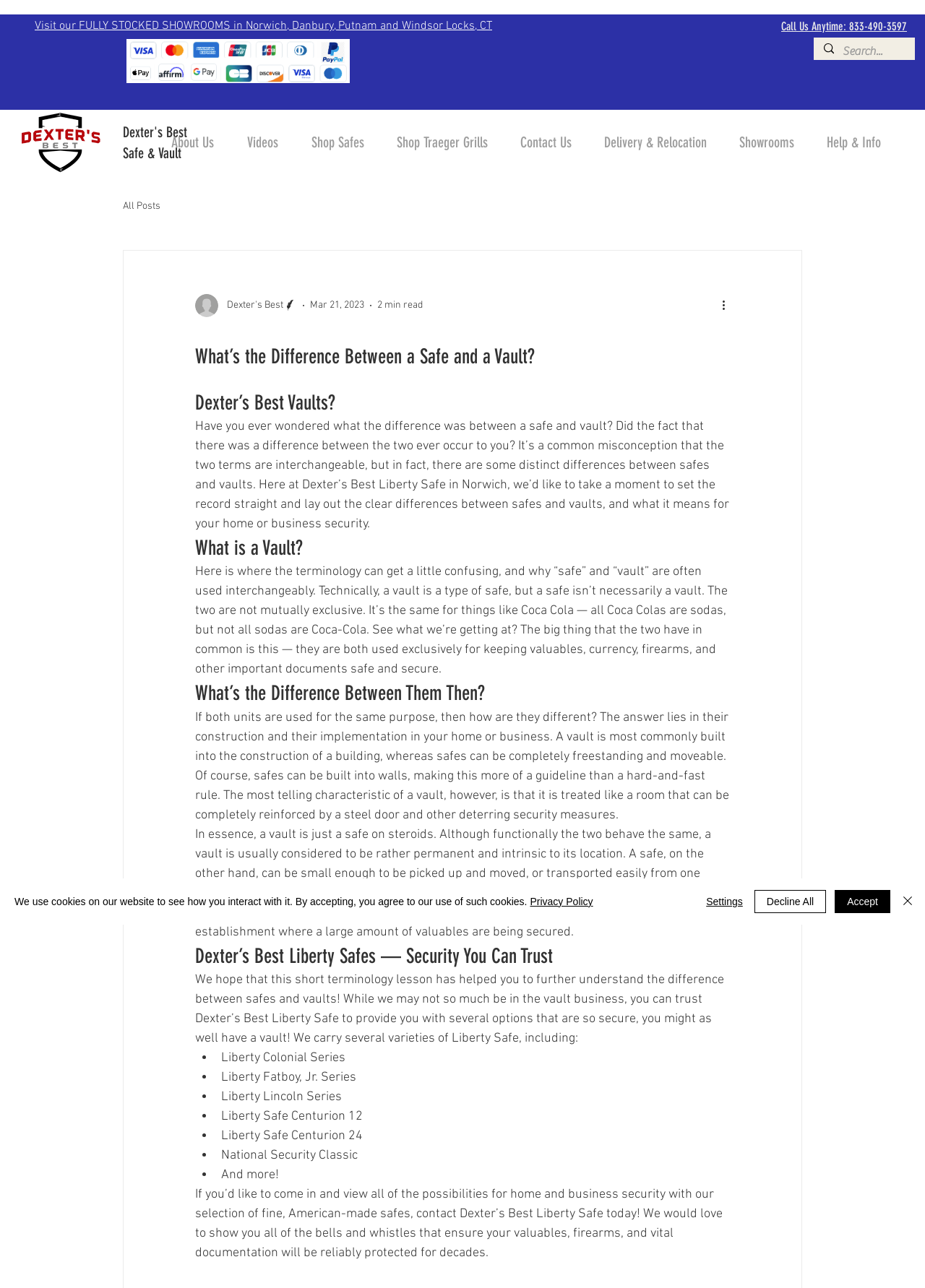Please specify the bounding box coordinates of the clickable region necessary for completing the following instruction: "Call the phone number". The coordinates must consist of four float numbers between 0 and 1, i.e., [left, top, right, bottom].

[0.845, 0.015, 0.98, 0.026]